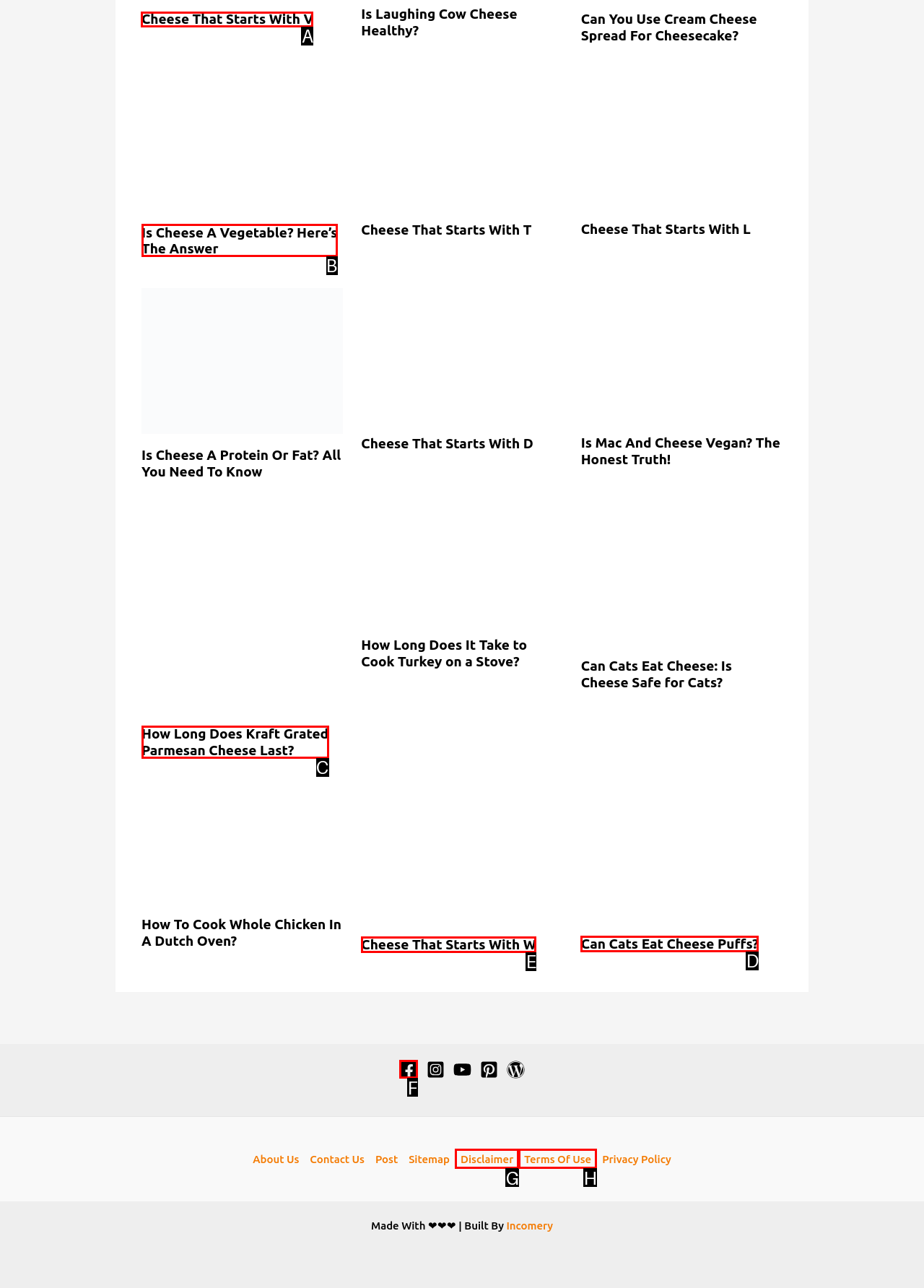Tell me the letter of the UI element I should click to accomplish the task: Check recent posts based on the choices provided in the screenshot.

None